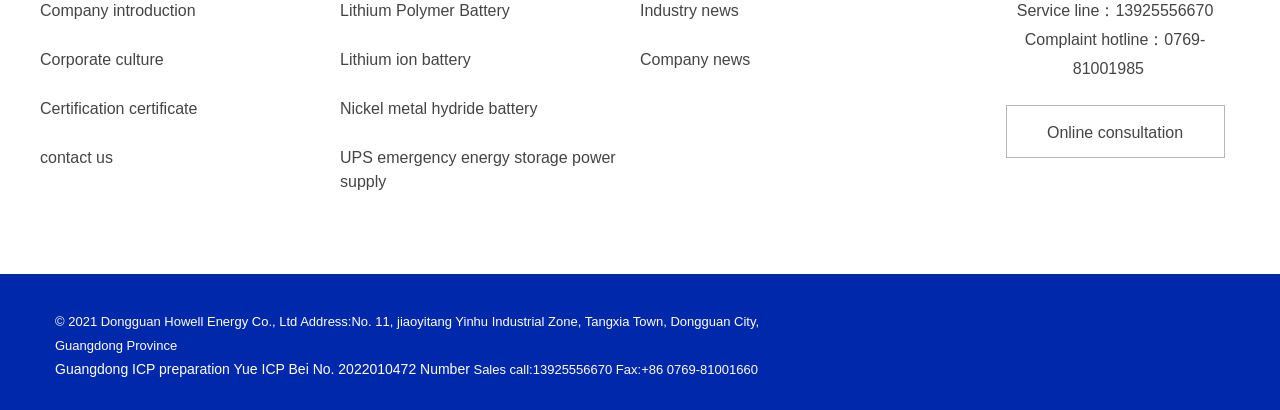Identify the bounding box for the UI element described as: "April 19, 2024". The coordinates should be four float numbers between 0 and 1, i.e., [left, top, right, bottom].

None